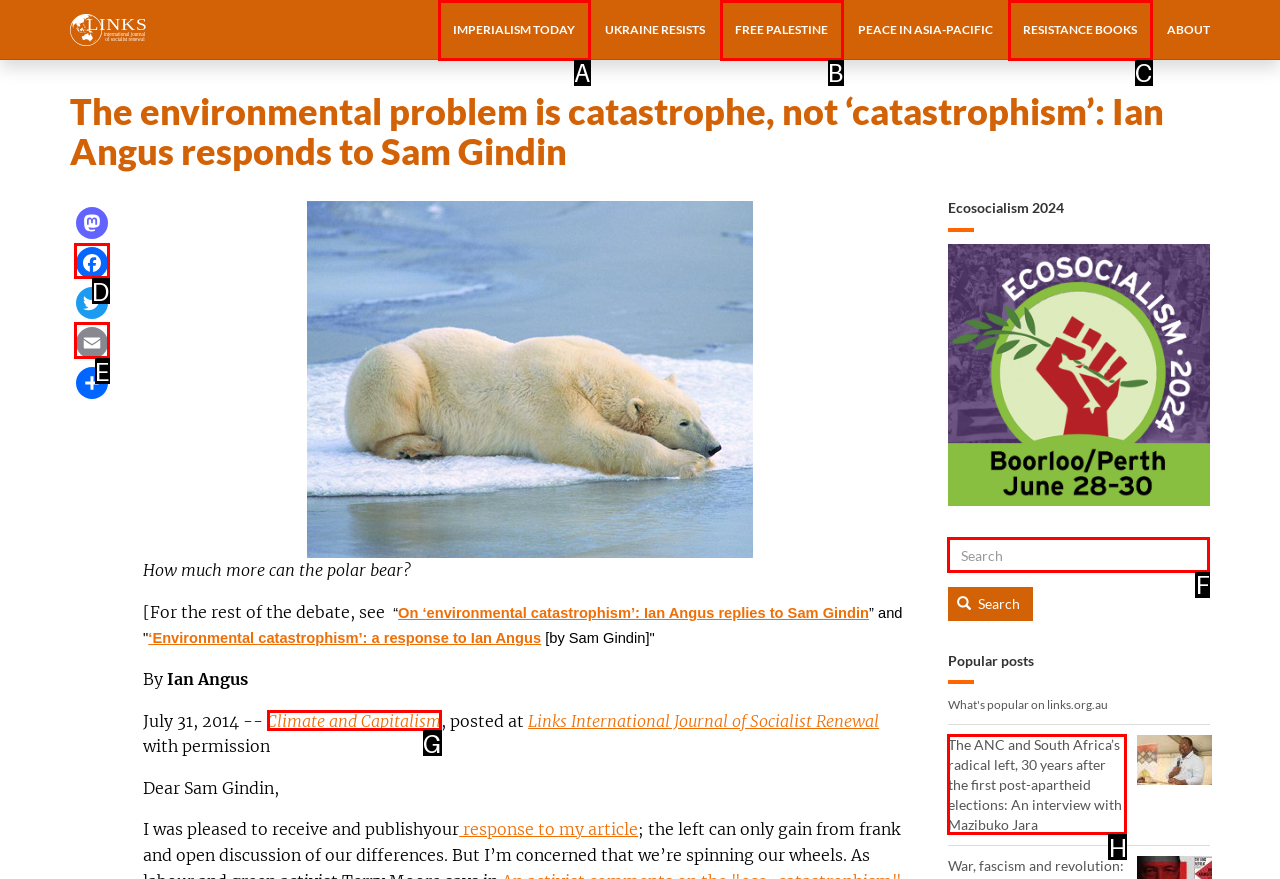Select the HTML element to finish the task: Search for something Reply with the letter of the correct option.

F